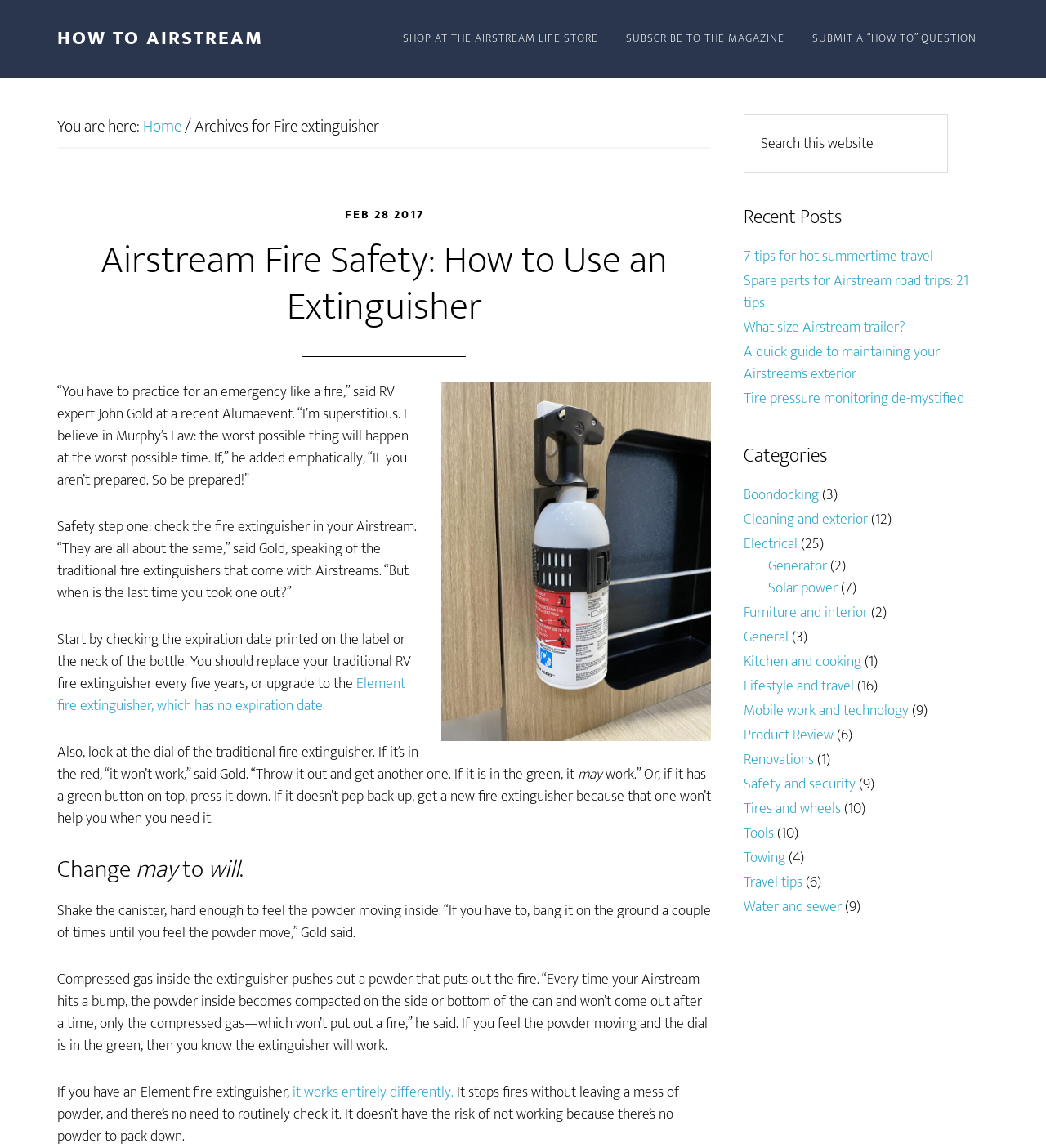Please identify the bounding box coordinates of where to click in order to follow the instruction: "Enter your name in the 'Name' field".

None